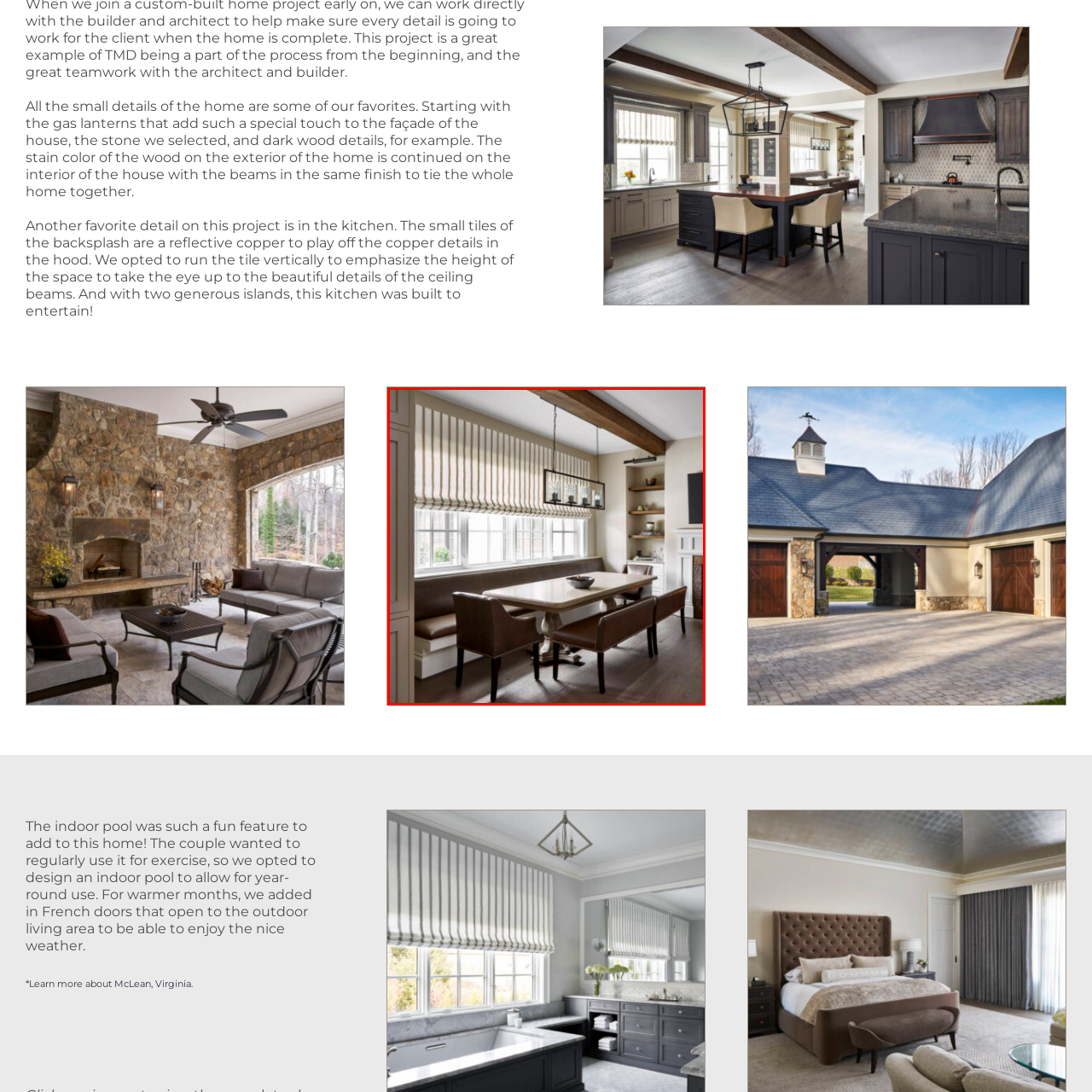Examine the area within the red bounding box and answer the following question using a single word or phrase:
What type of shades are on the windows?

Striped roman shades